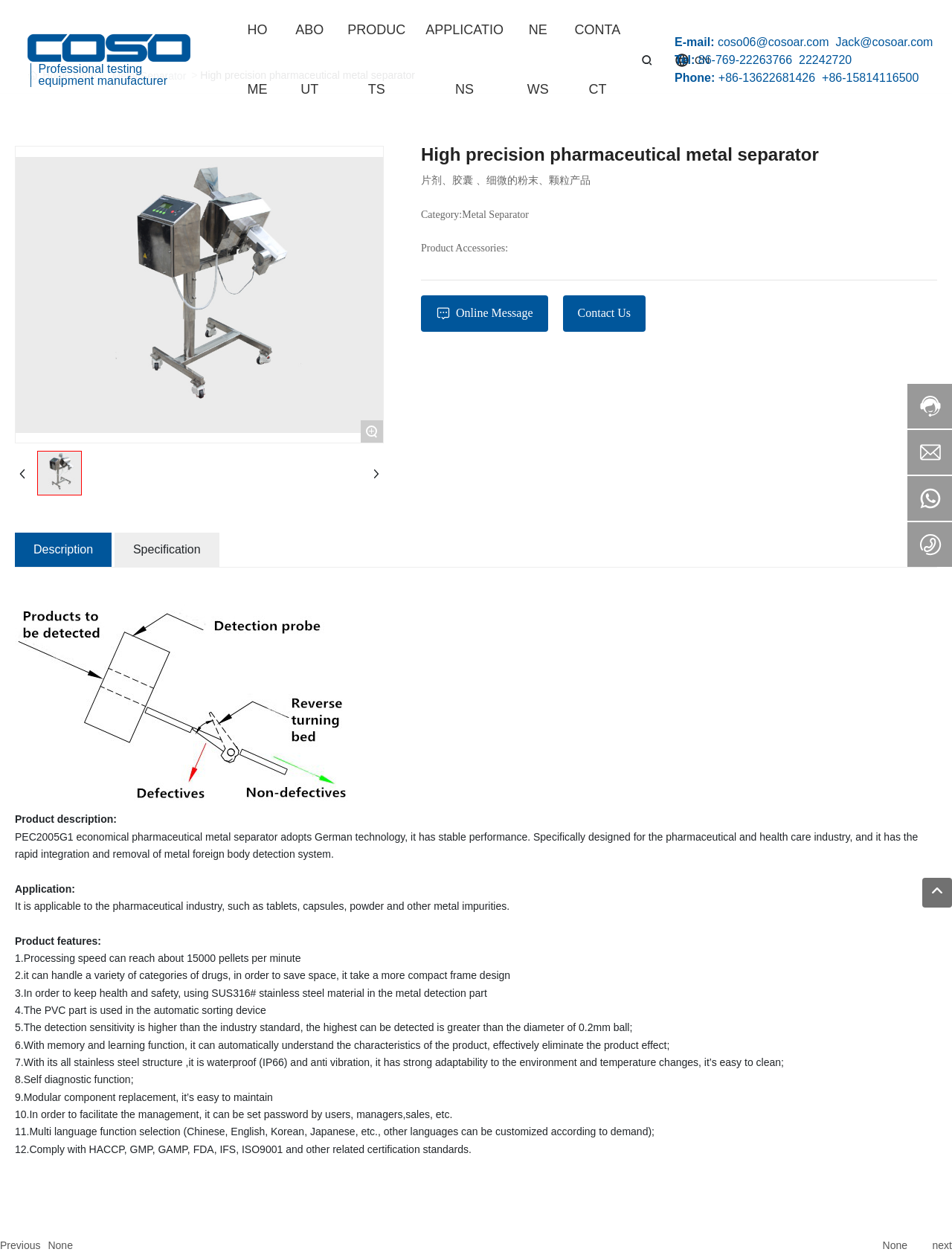Find the bounding box coordinates of the clickable region needed to perform the following instruction: "Click the Metal Separator link". The coordinates should be provided as four float numbers between 0 and 1, i.e., [left, top, right, bottom].

[0.118, 0.054, 0.196, 0.068]